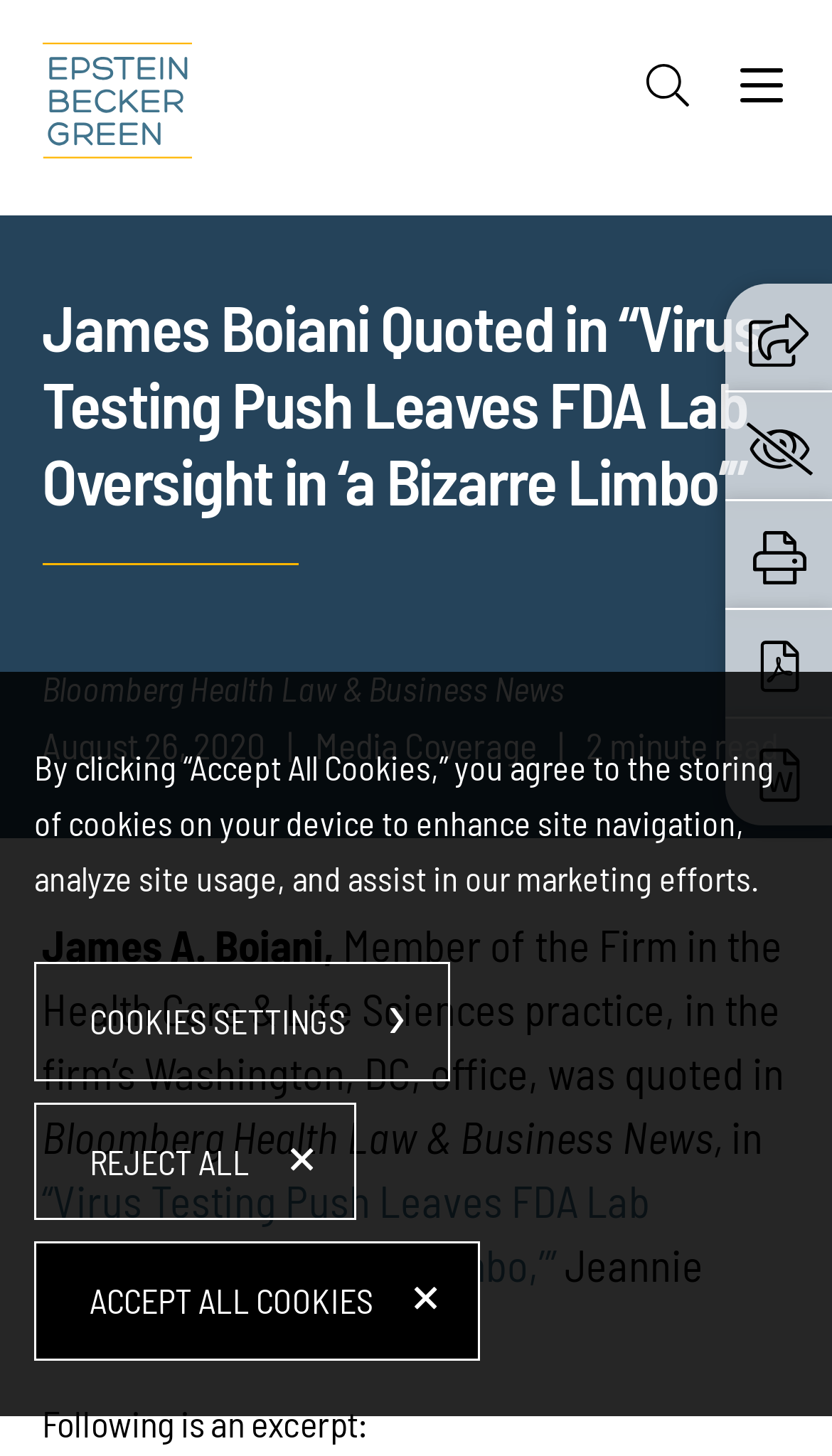Determine the bounding box coordinates of the clickable area required to perform the following instruction: "Open the main menu". The coordinates should be represented as four float numbers between 0 and 1: [left, top, right, bottom].

[0.878, 0.044, 0.95, 0.088]